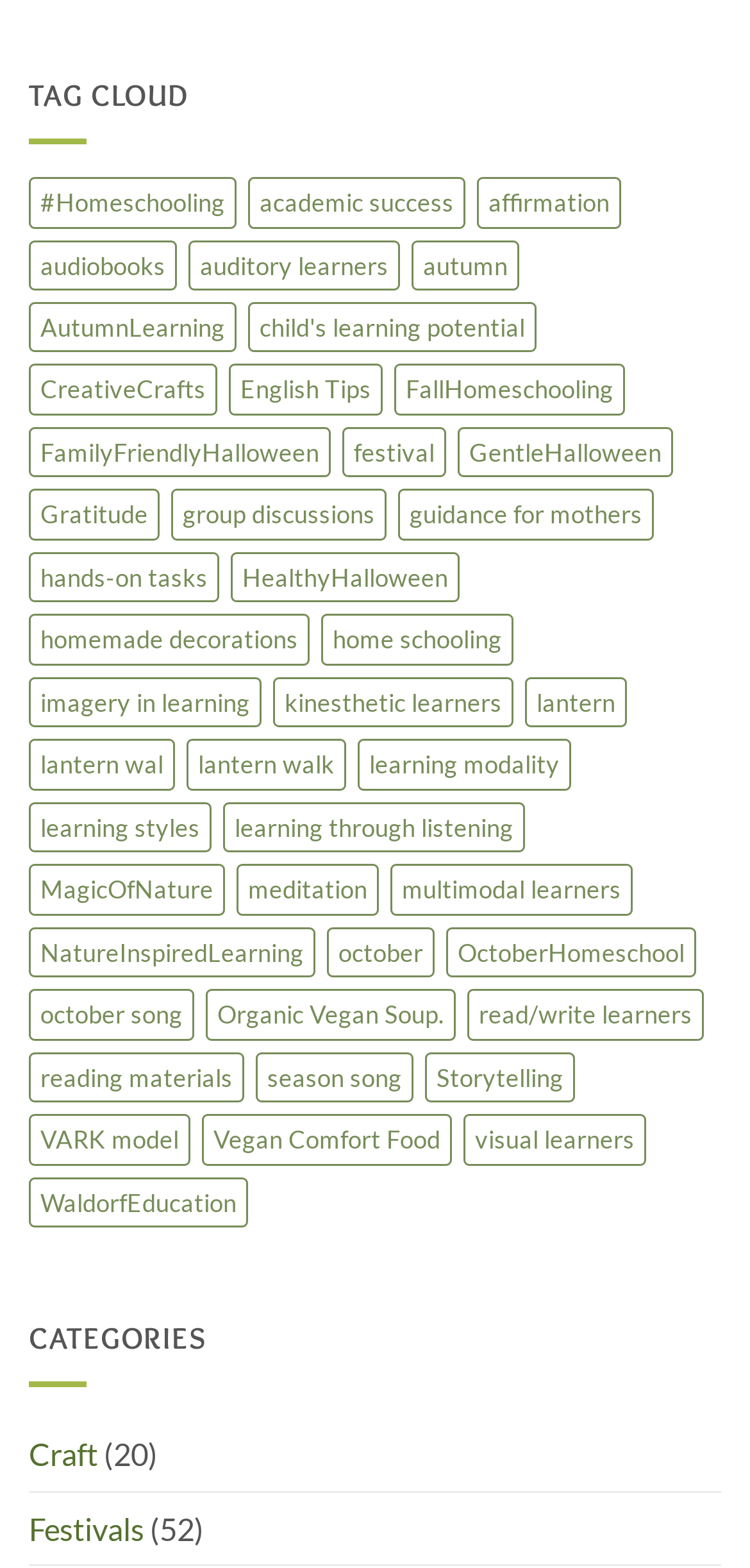Please specify the bounding box coordinates of the clickable region to carry out the following instruction: "Learn about 'WaldorfEducation'". The coordinates should be four float numbers between 0 and 1, in the format [left, top, right, bottom].

[0.038, 0.75, 0.331, 0.783]